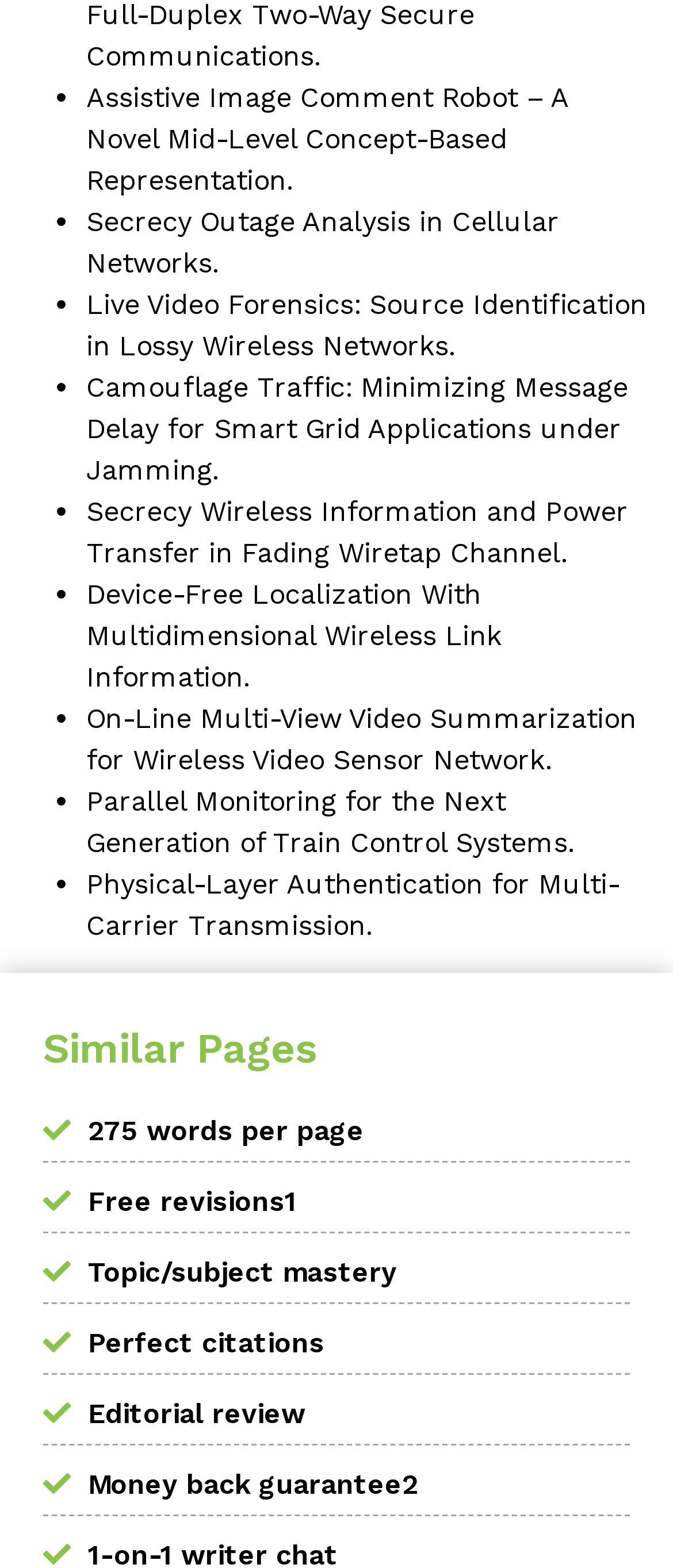What is the text of the heading?
Please provide a single word or phrase as your answer based on the screenshot.

Similar Pages